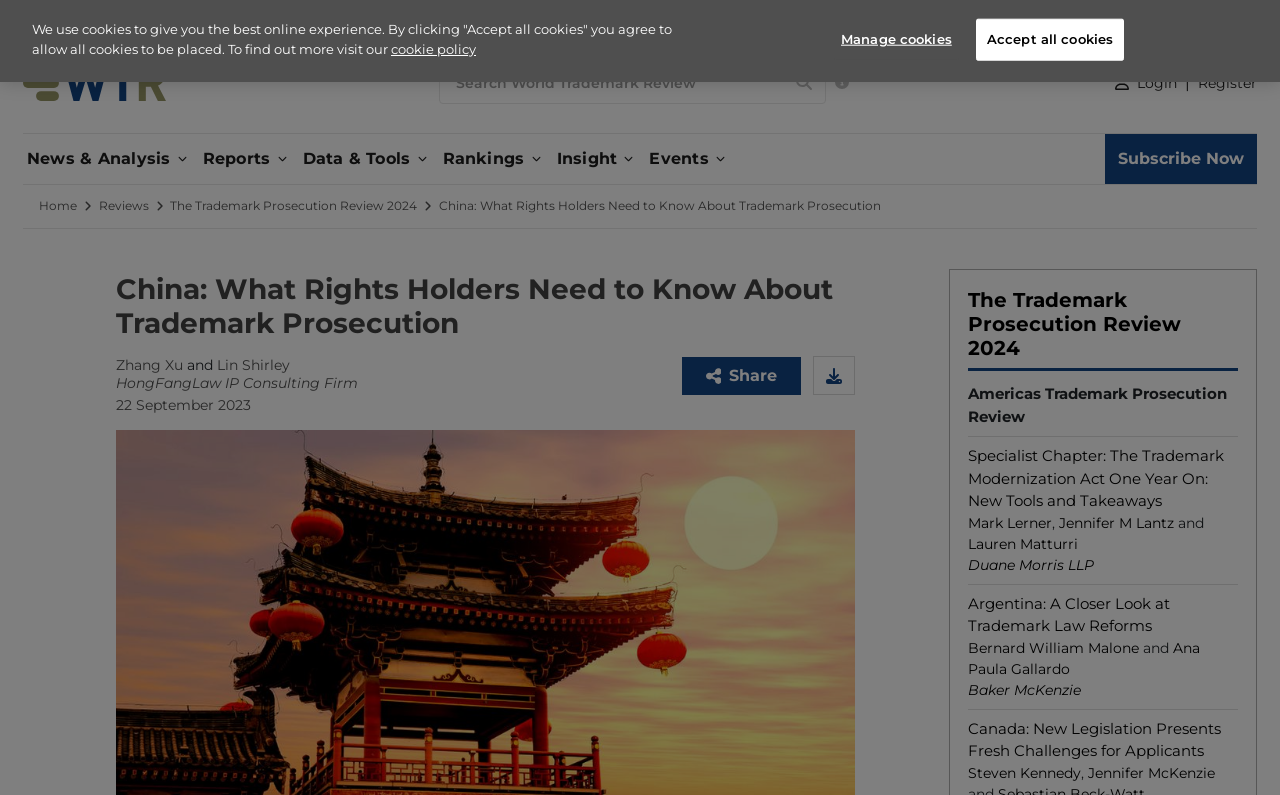Indicate the bounding box coordinates of the clickable region to achieve the following instruction: "Login."

[0.863, 0.093, 0.92, 0.116]